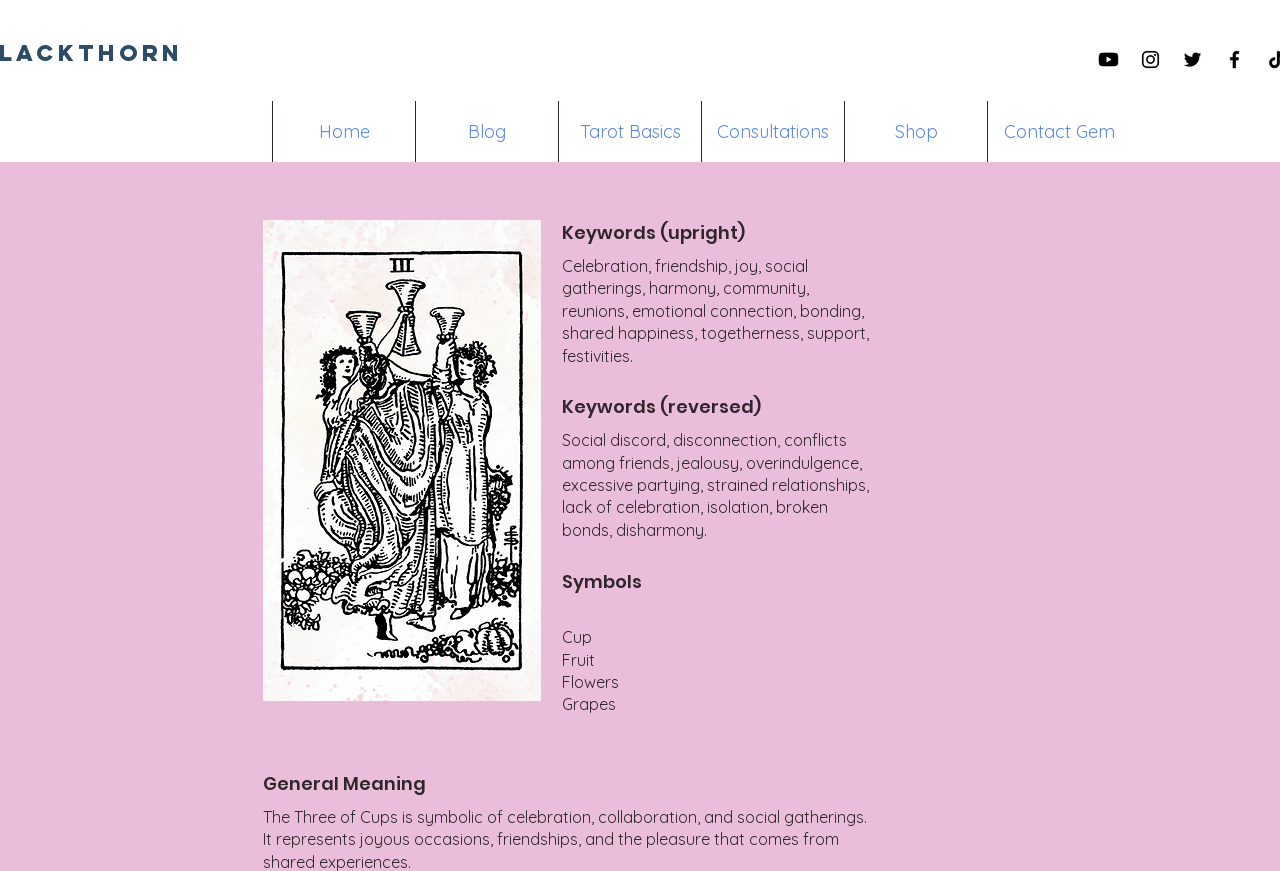What are the keywords associated with the upright position of the tarot card?
Based on the visual information, provide a detailed and comprehensive answer.

I found the answer by looking at the heading 'Keywords (upright)' and the corresponding StaticText which lists the keywords associated with the upright position of the tarot card.